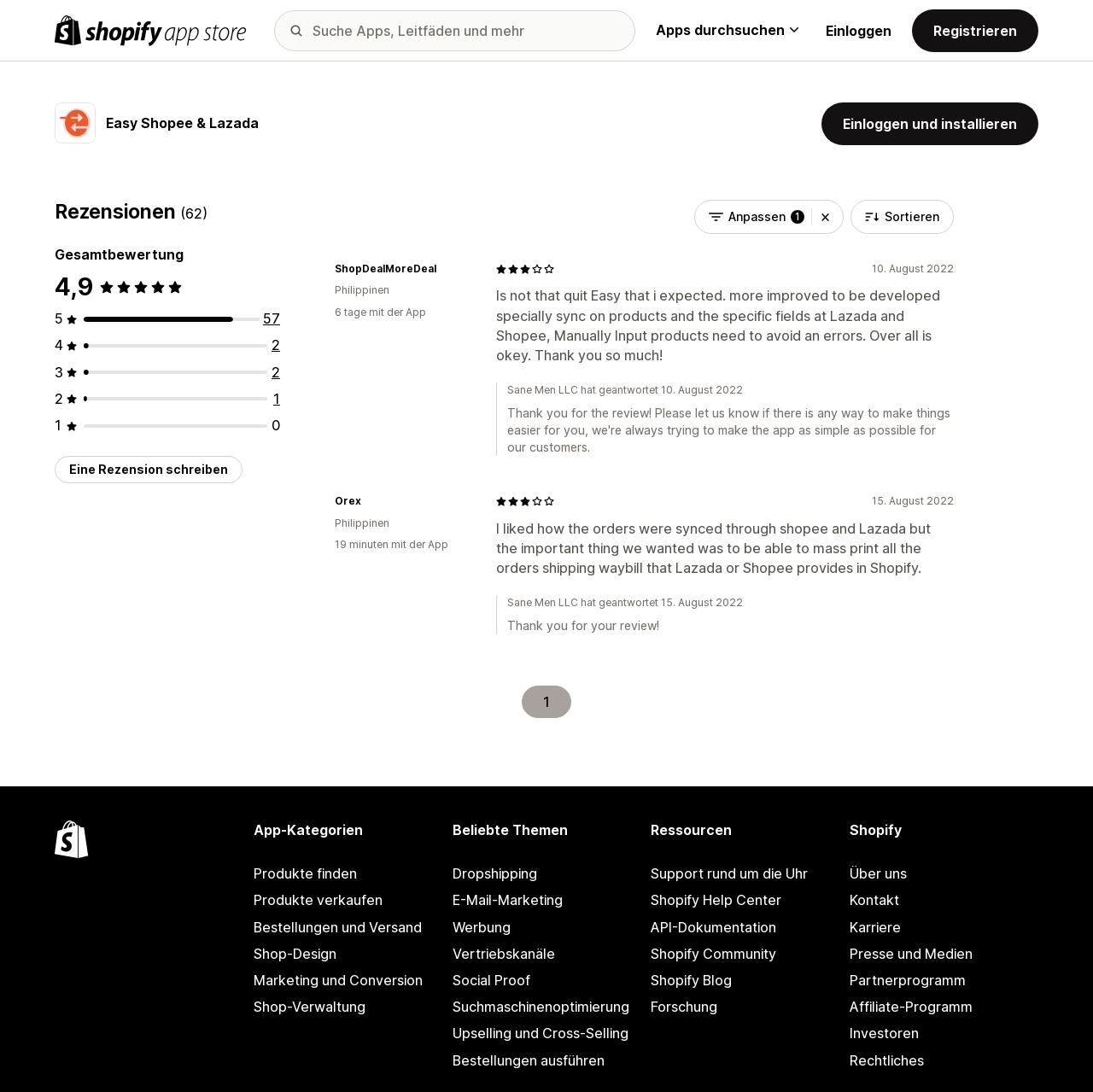How many categories are there in the 'App-Kategorien' section?
Refer to the image and provide a concise answer in one word or phrase.

5